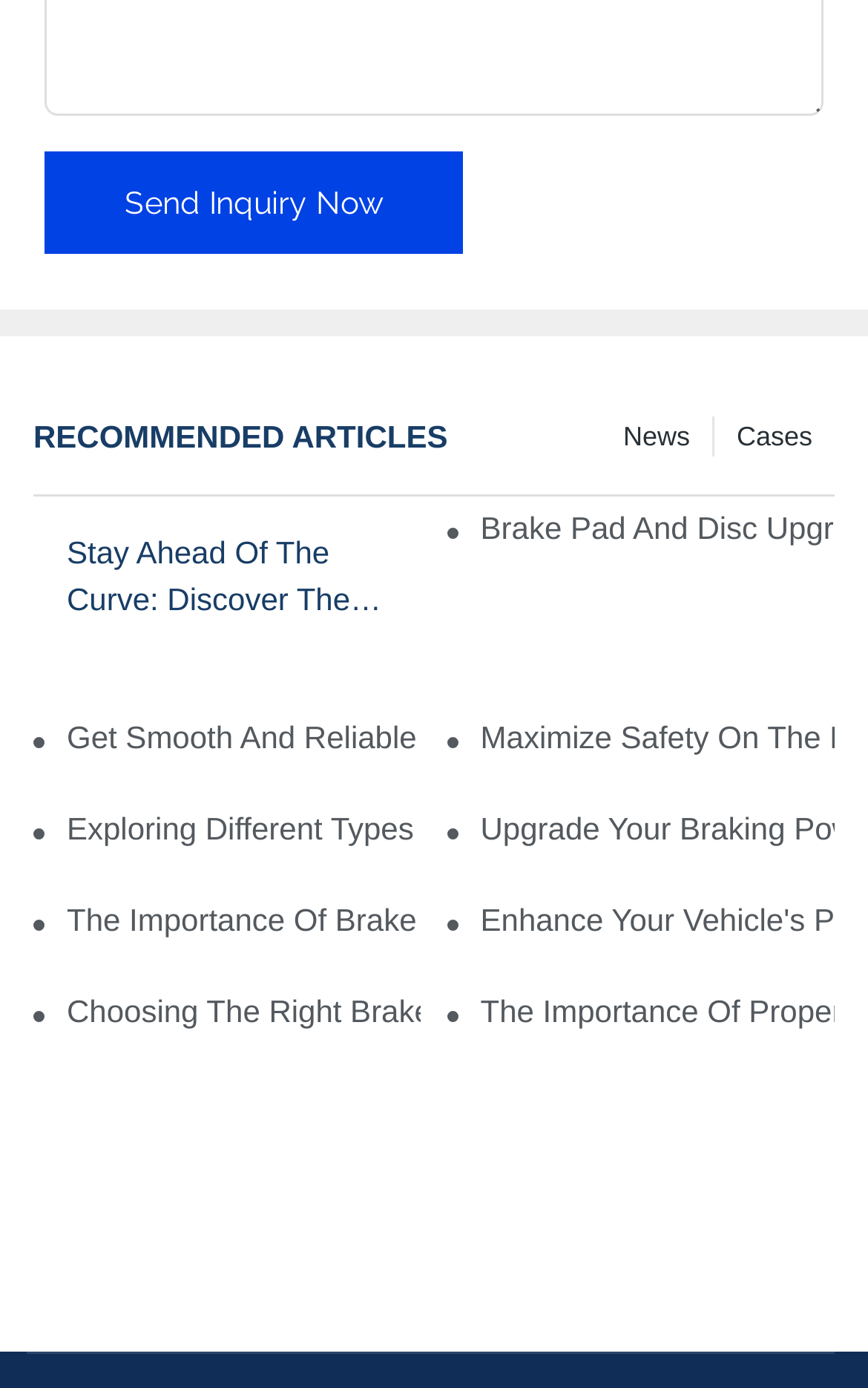Identify the bounding box coordinates for the region to click in order to carry out this instruction: "Learn about the latest innovations in brake pad and disc technology". Provide the coordinates using four float numbers between 0 and 1, formatted as [left, top, right, bottom].

[0.077, 0.382, 0.447, 0.449]